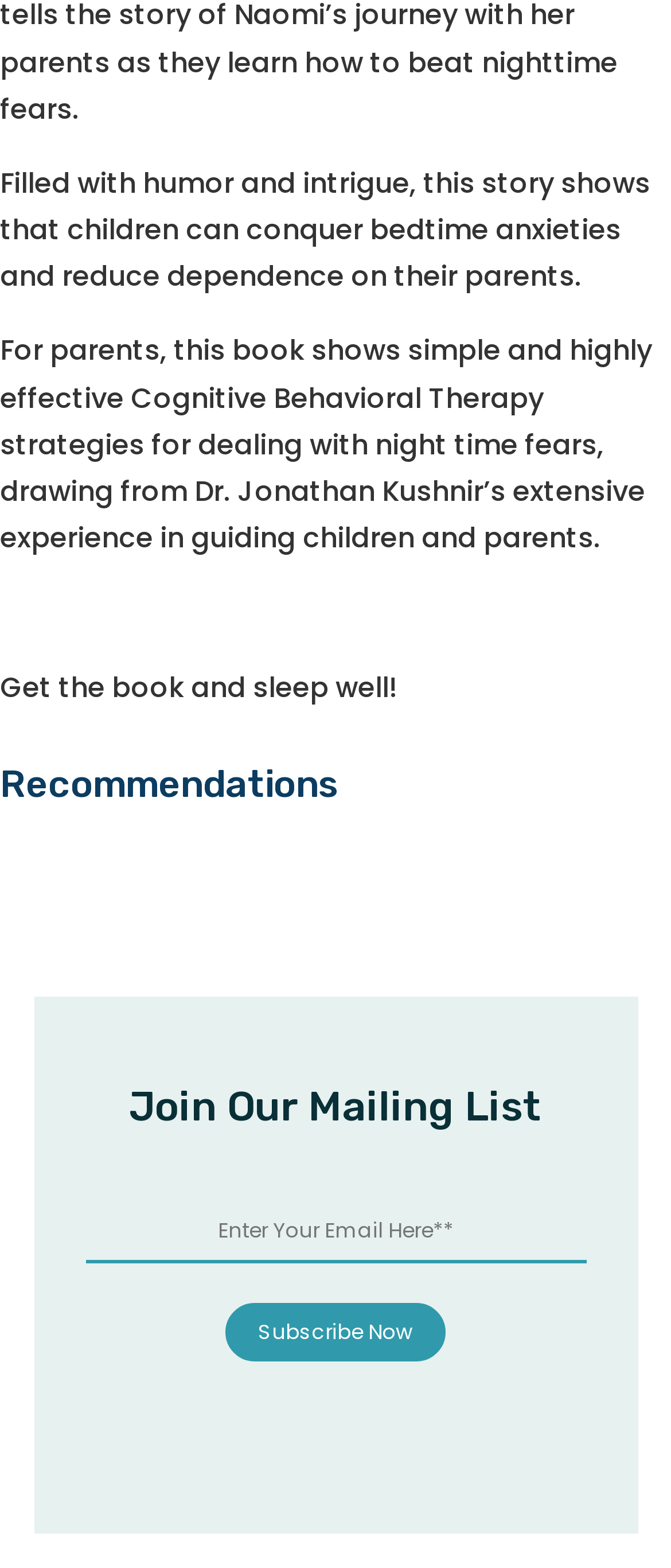Examine the image and give a thorough answer to the following question:
What is the topic of the book?

The topic of the book can be inferred from the first StaticText element, which mentions 'bedtime anxieties' as something that children can conquer.